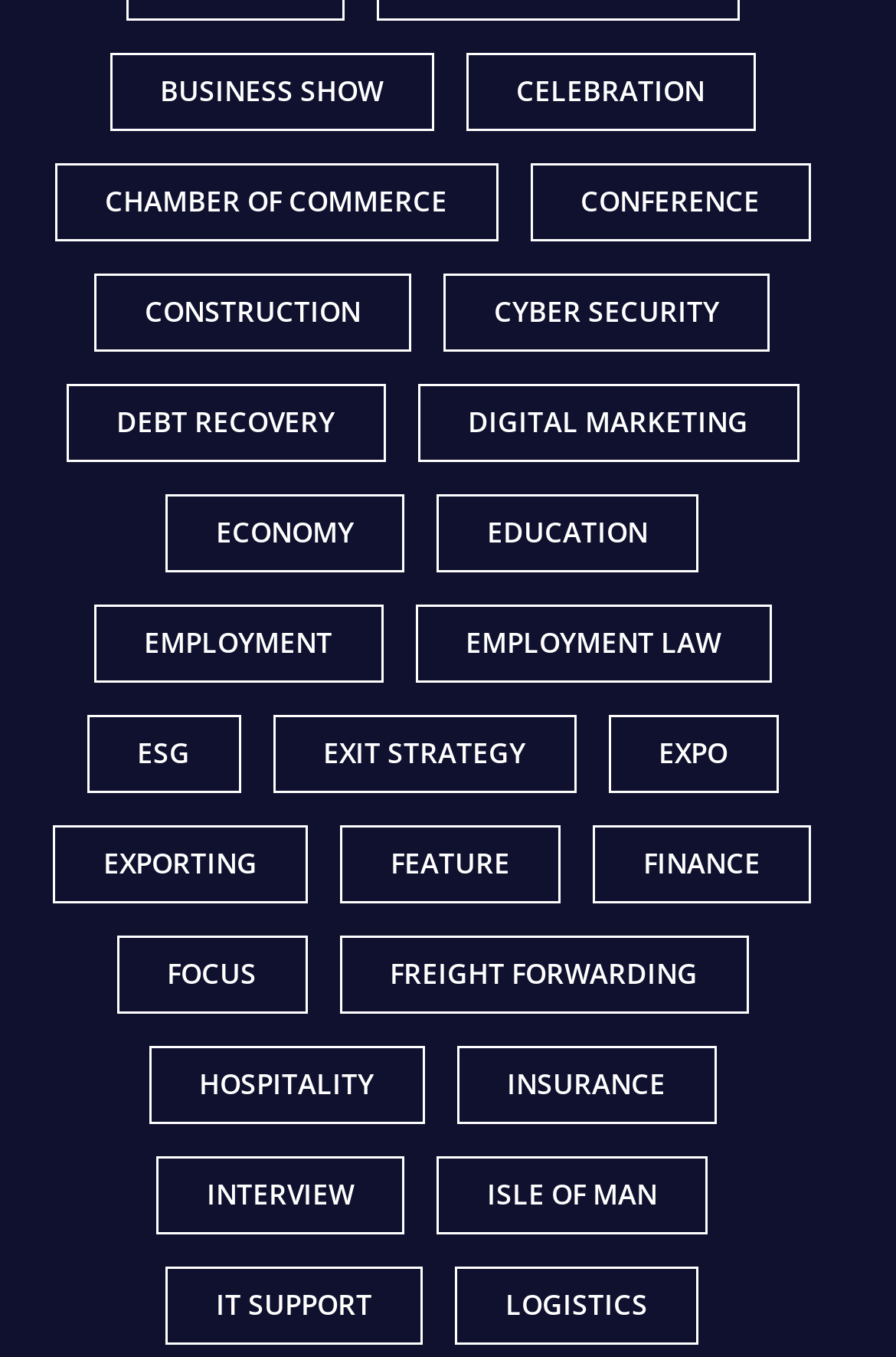Please identify the bounding box coordinates of the element on the webpage that should be clicked to follow this instruction: "Discover Digital Marketing". The bounding box coordinates should be given as four float numbers between 0 and 1, formatted as [left, top, right, bottom].

[0.465, 0.284, 0.891, 0.341]